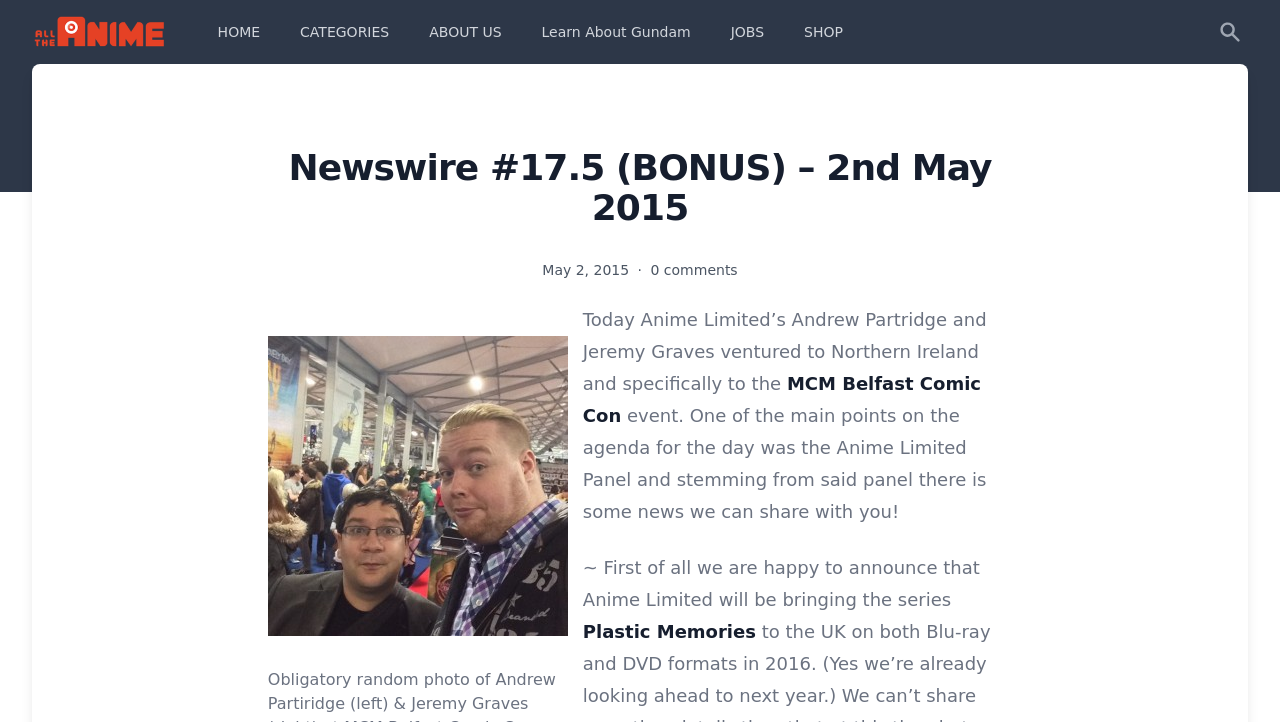Please indicate the bounding box coordinates of the element's region to be clicked to achieve the instruction: "View the Anime Limited Panel news". Provide the coordinates as four float numbers between 0 and 1, i.e., [left, top, right, bottom].

[0.455, 0.561, 0.771, 0.723]